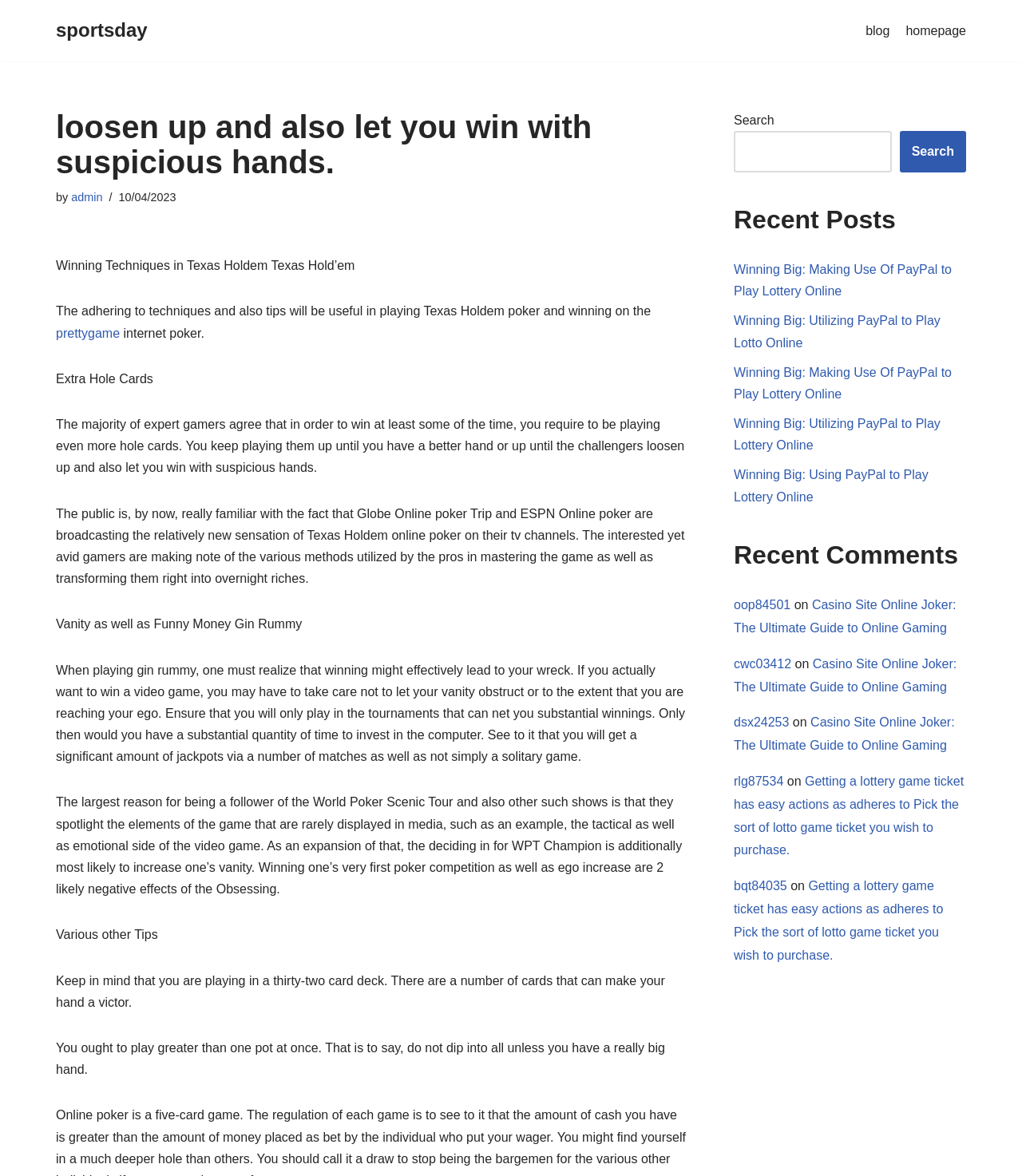Determine the bounding box coordinates of the clickable element to achieve the following action: 'Click the 'prettygame' link'. Provide the coordinates as four float values between 0 and 1, formatted as [left, top, right, bottom].

[0.055, 0.277, 0.117, 0.289]